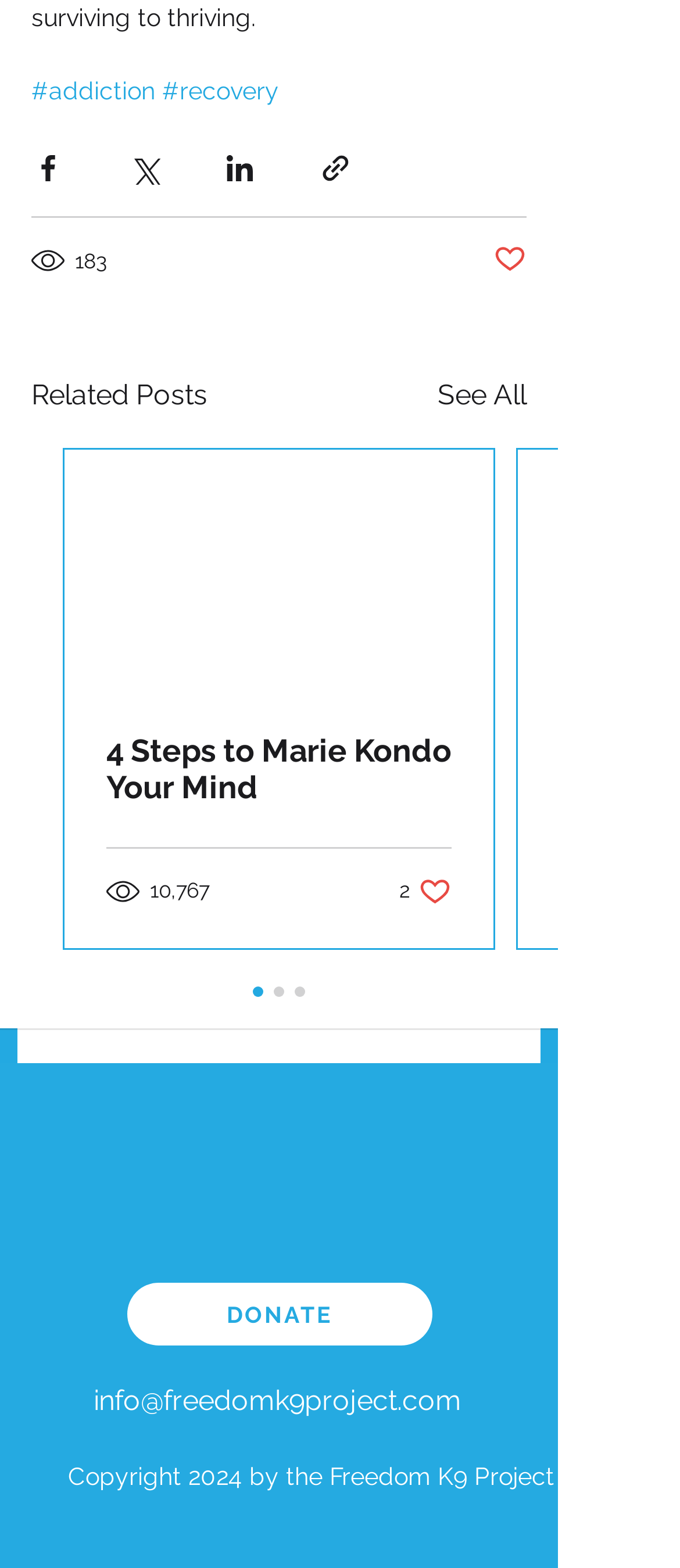What is the organization's email address?
Using the image as a reference, answer the question with a short word or phrase.

info@freedomk9project.com